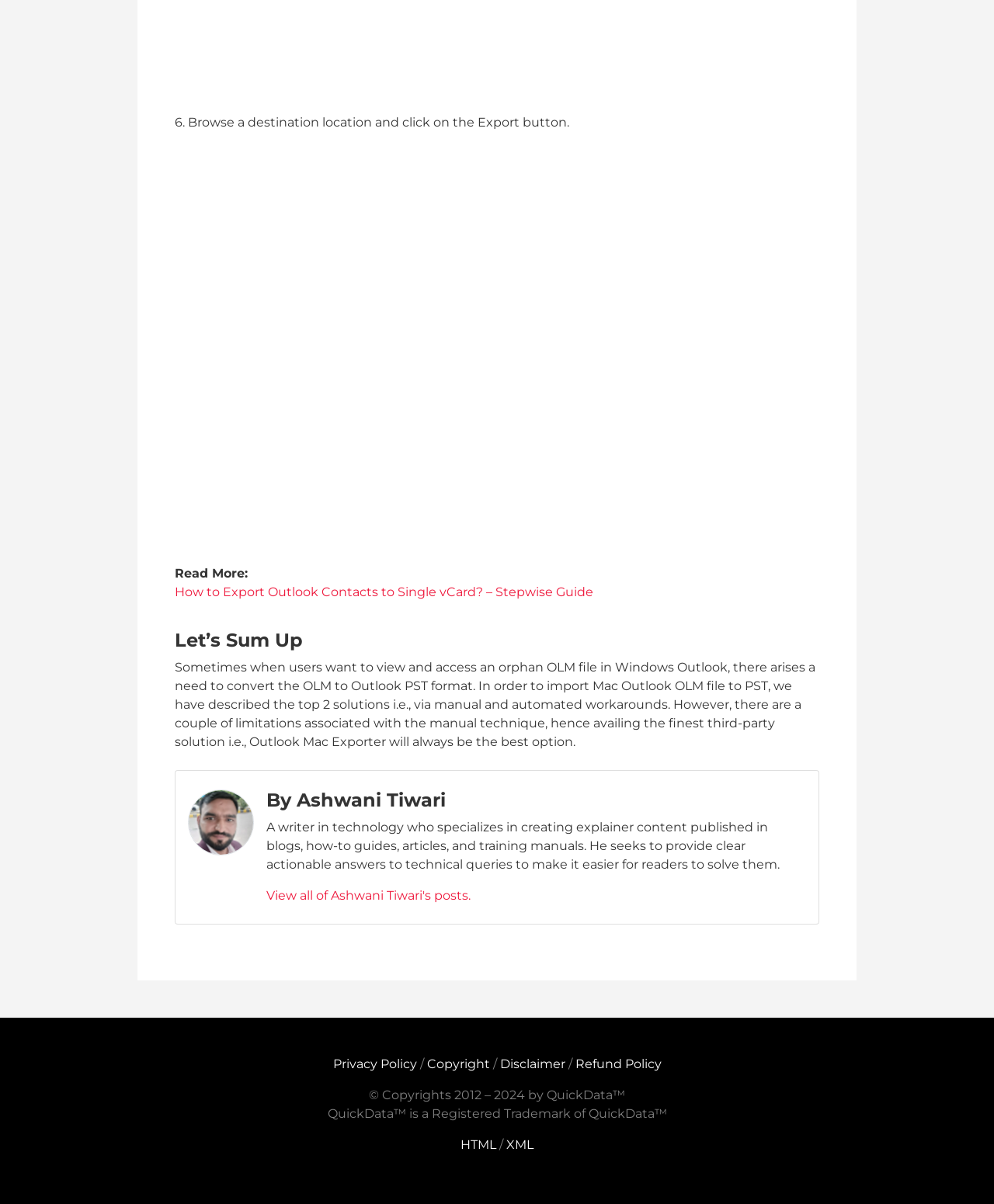Identify the bounding box coordinates of the section to be clicked to complete the task described by the following instruction: "Click on the 'Export olm to pst' image". The coordinates should be four float numbers between 0 and 1, formatted as [left, top, right, bottom].

[0.176, 0.123, 0.738, 0.445]